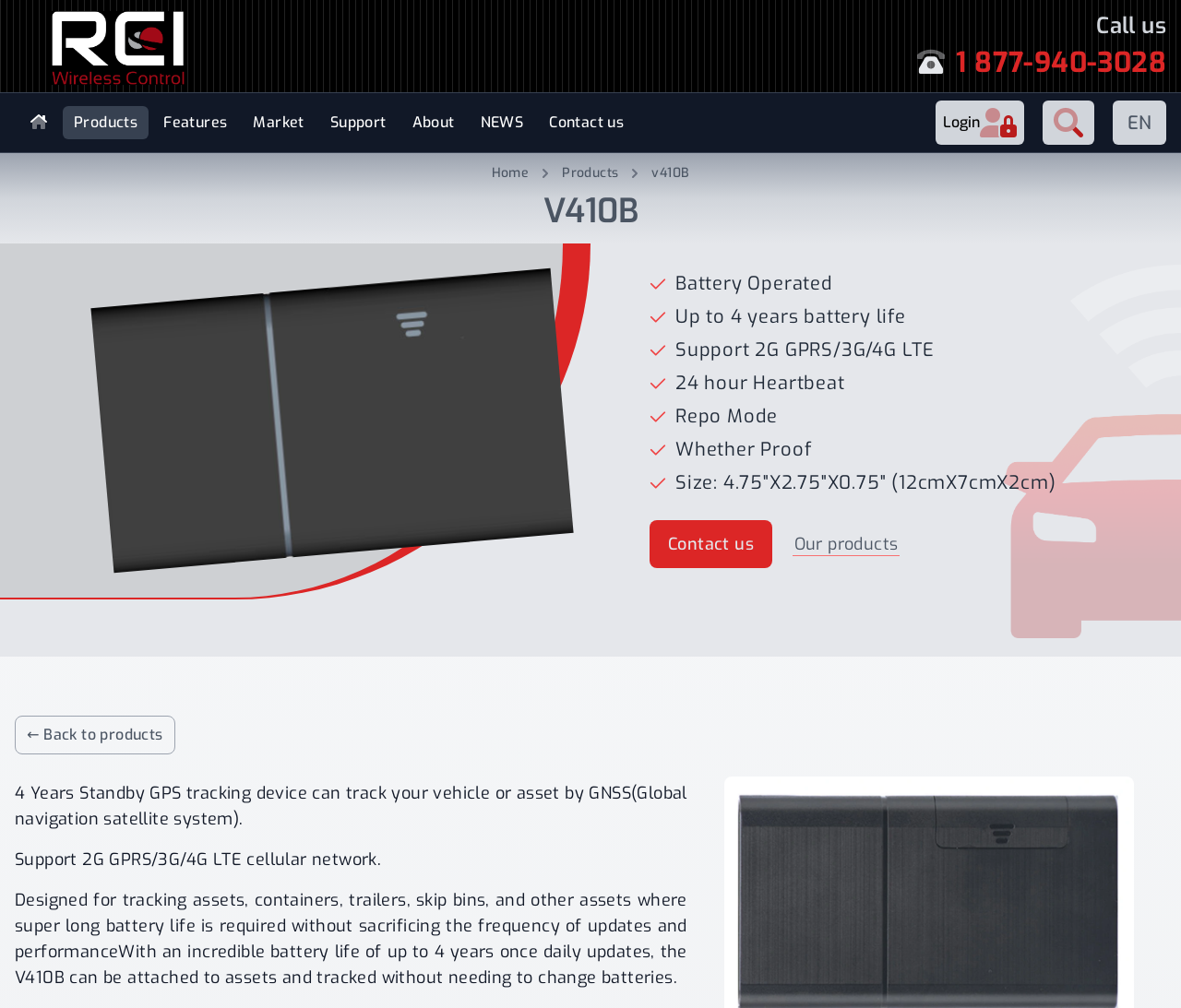Using the format (top-left x, top-left y, bottom-right x, bottom-right y), and given the element description, identify the bounding box coordinates within the screenshot: Our products

[0.671, 0.529, 0.762, 0.552]